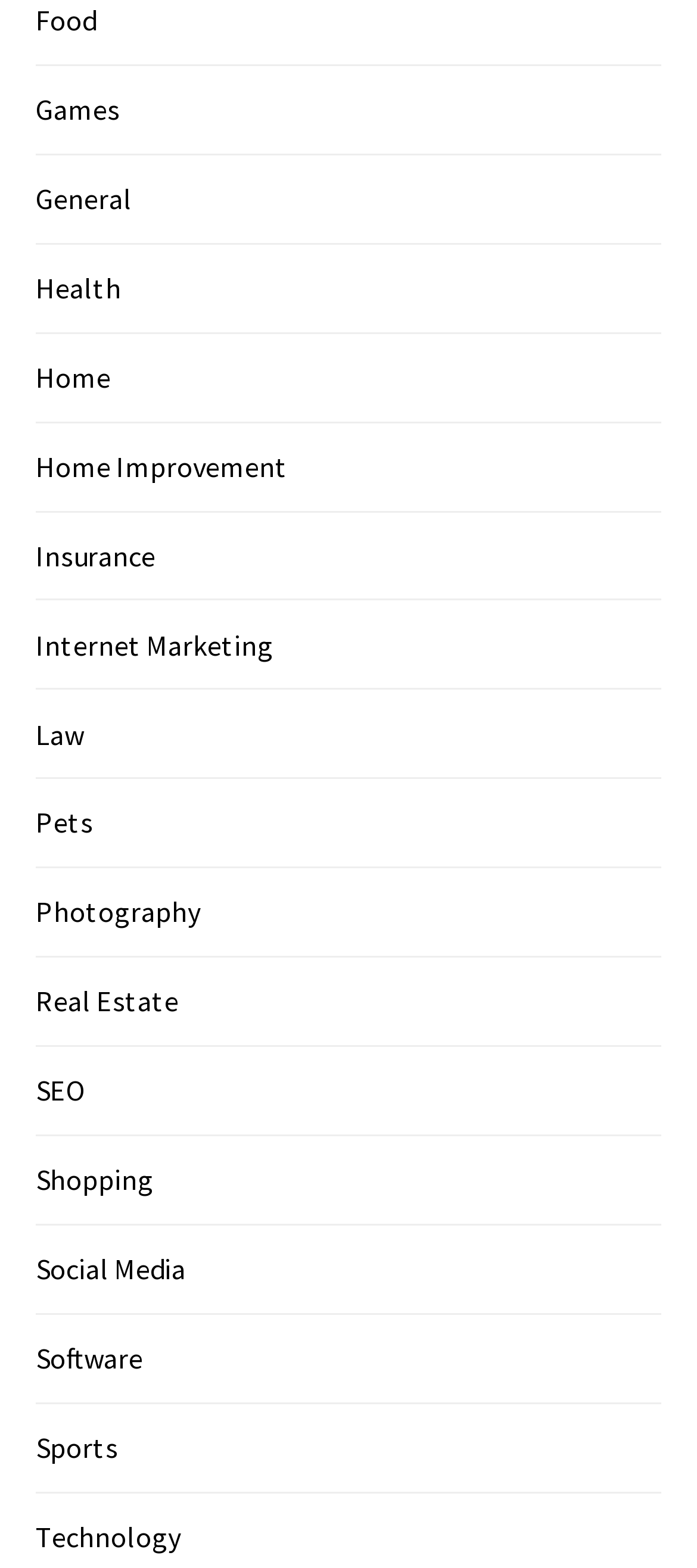Find the coordinates for the bounding box of the element with this description: "Games".

[0.051, 0.058, 0.172, 0.081]